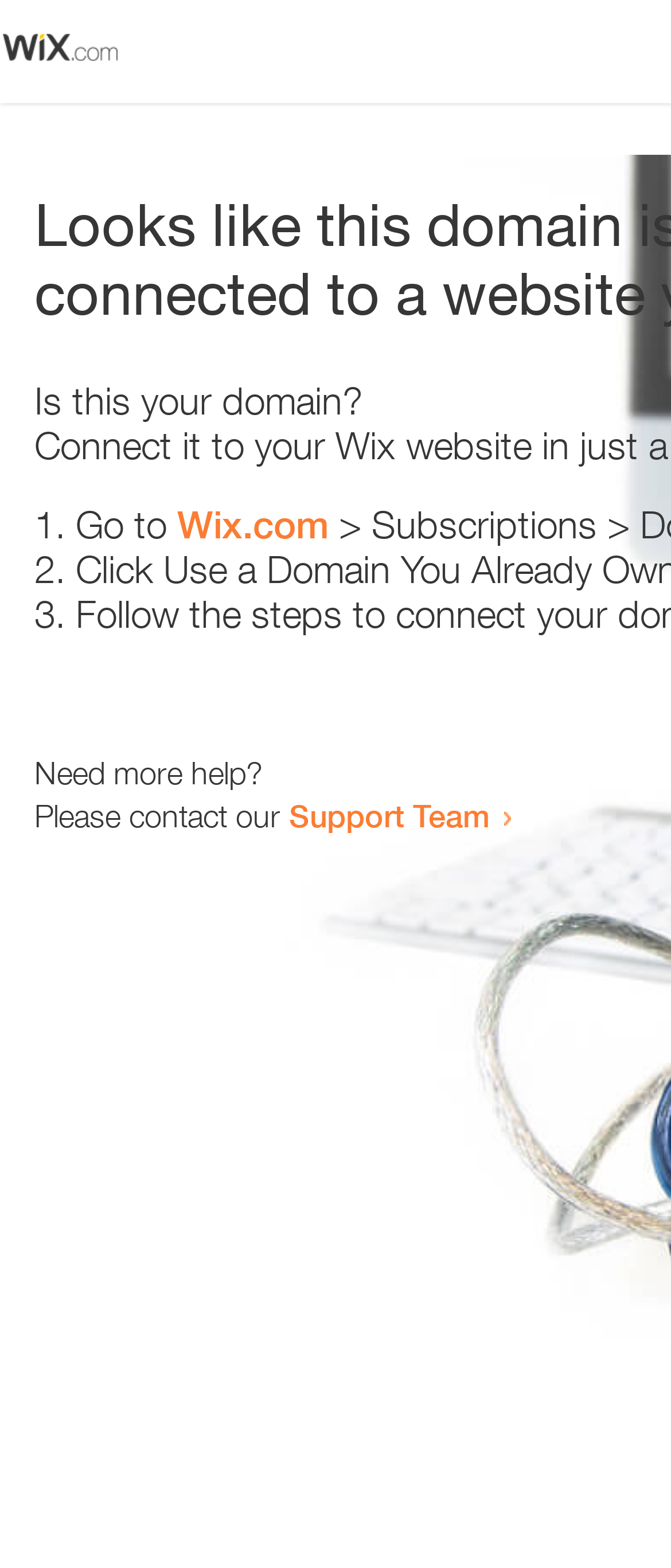Look at the image and answer the question in detail:
What is the support team contact method?

The webpage contains a link 'Support Team' which suggests that the support team can be contacted by clicking on this link. This is a common way to provide contact information on a webpage.